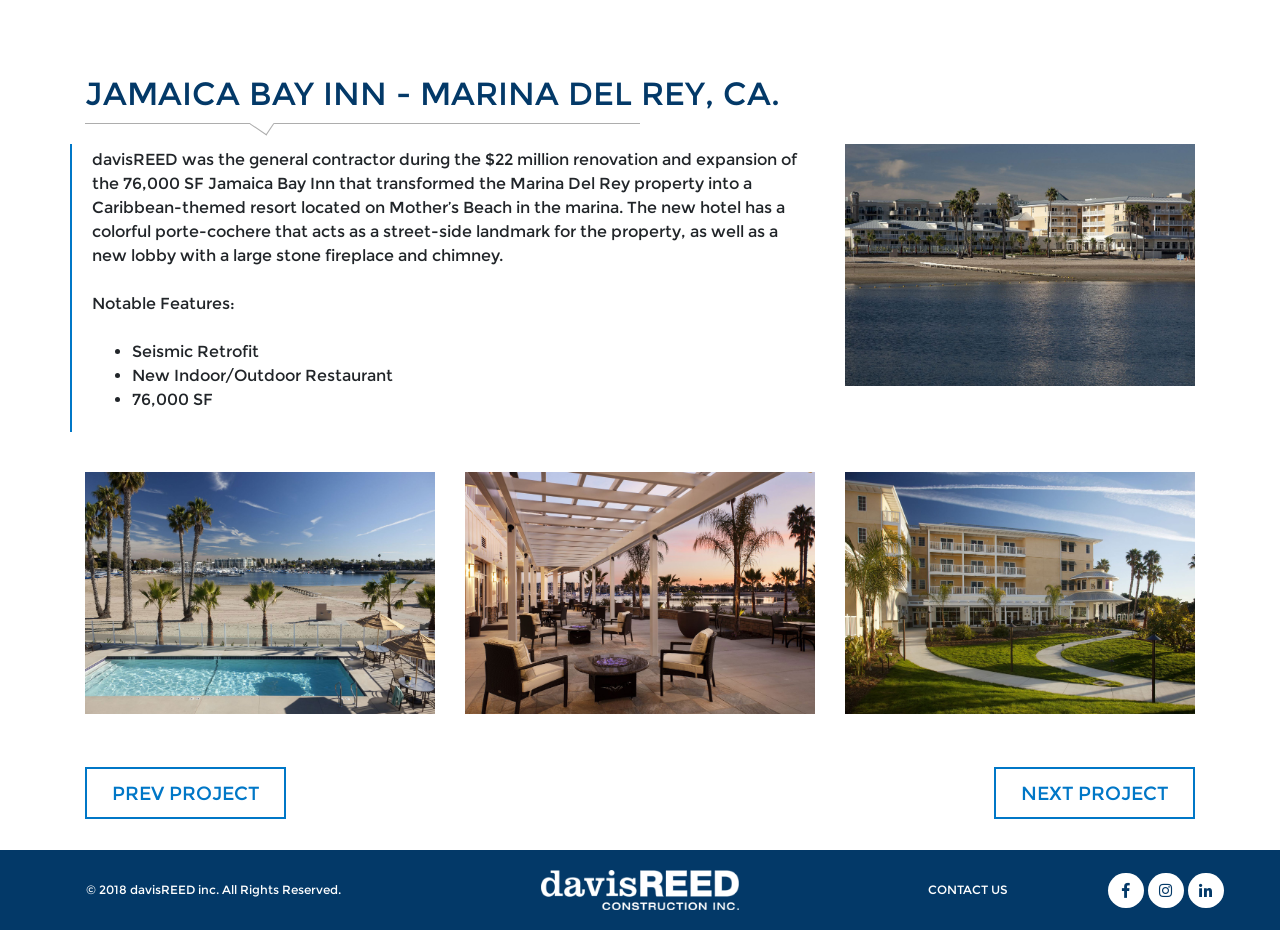What is the size of the hotel?
Please provide a detailed and comprehensive answer to the question.

The size of the hotel is mentioned in the list of notable features, which includes '76,000 SF' as one of the points.